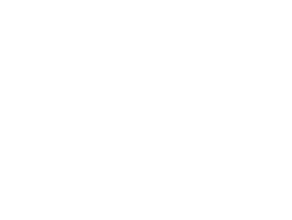Can you give a comprehensive explanation to the question given the content of the image?
What is the purpose of the pixel detector?

The pixel detector plays a crucial role in measuring particles' properties, including the elusive Higgs boson, as mentioned in the accompanying information.